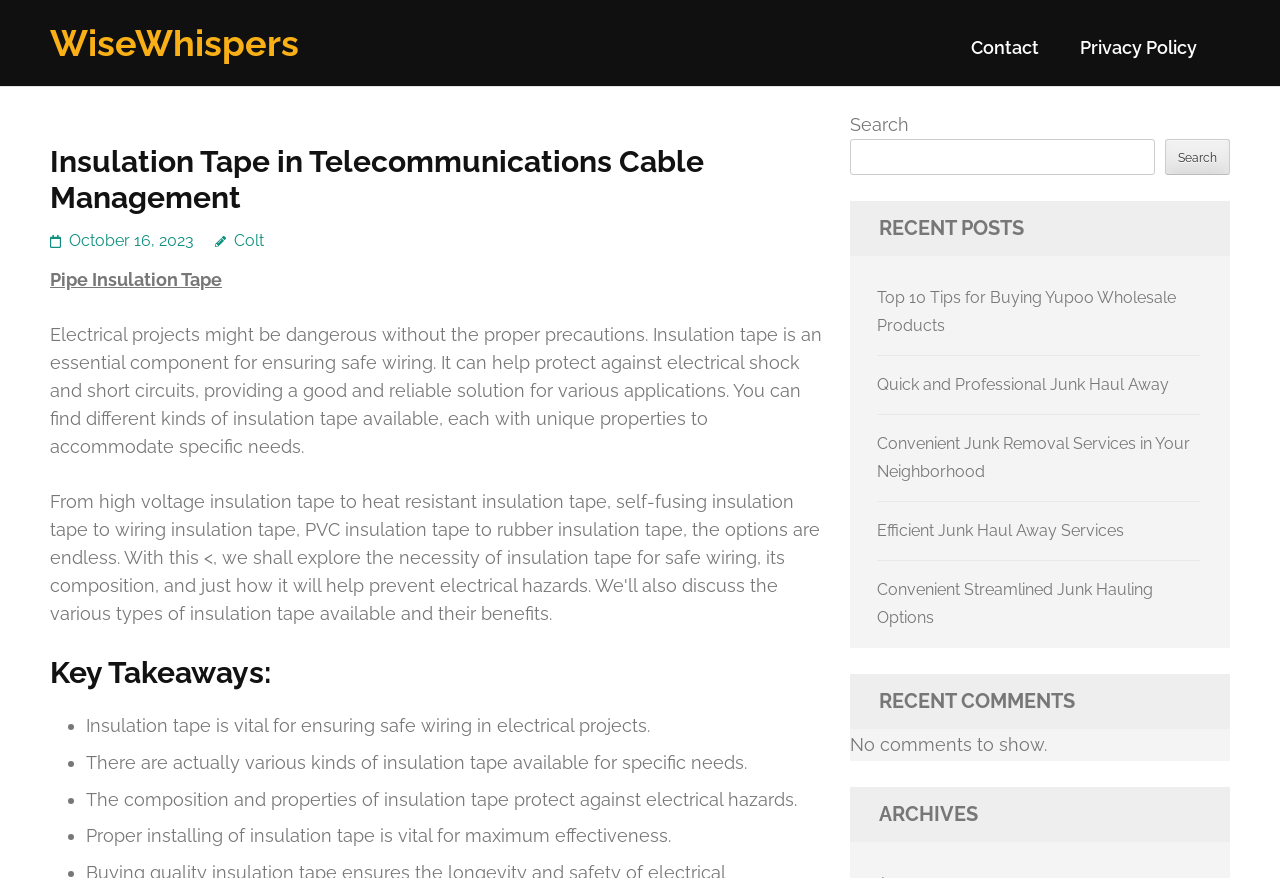Provide the bounding box coordinates of the HTML element this sentence describes: "parent_node: Search name="s"". The bounding box coordinates consist of four float numbers between 0 and 1, i.e., [left, top, right, bottom].

[0.664, 0.158, 0.902, 0.199]